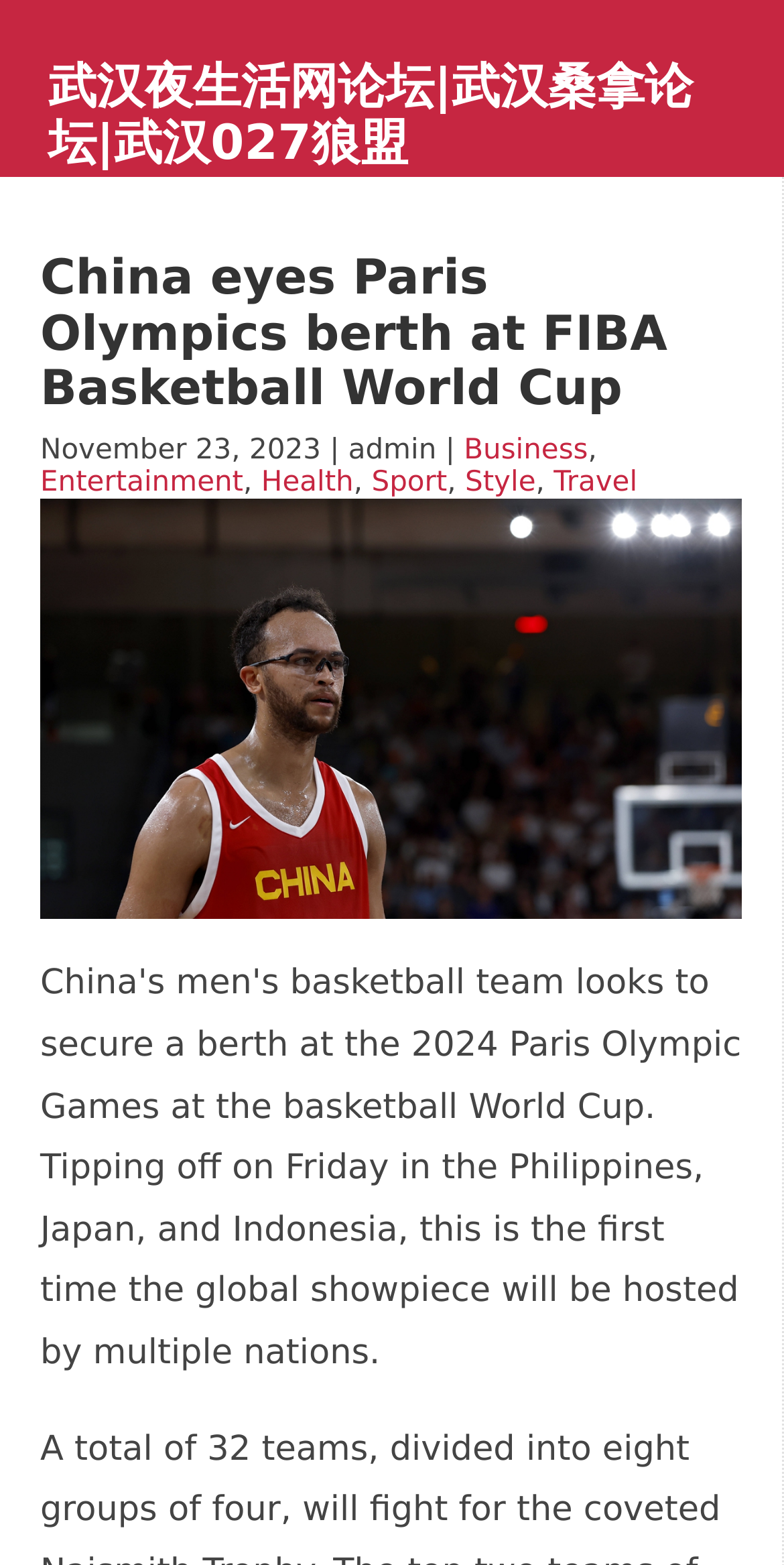Locate the bounding box coordinates of the clickable element to fulfill the following instruction: "Explore the 'Travel' category". Provide the coordinates as four float numbers between 0 and 1 in the format [left, top, right, bottom].

[0.706, 0.298, 0.813, 0.318]